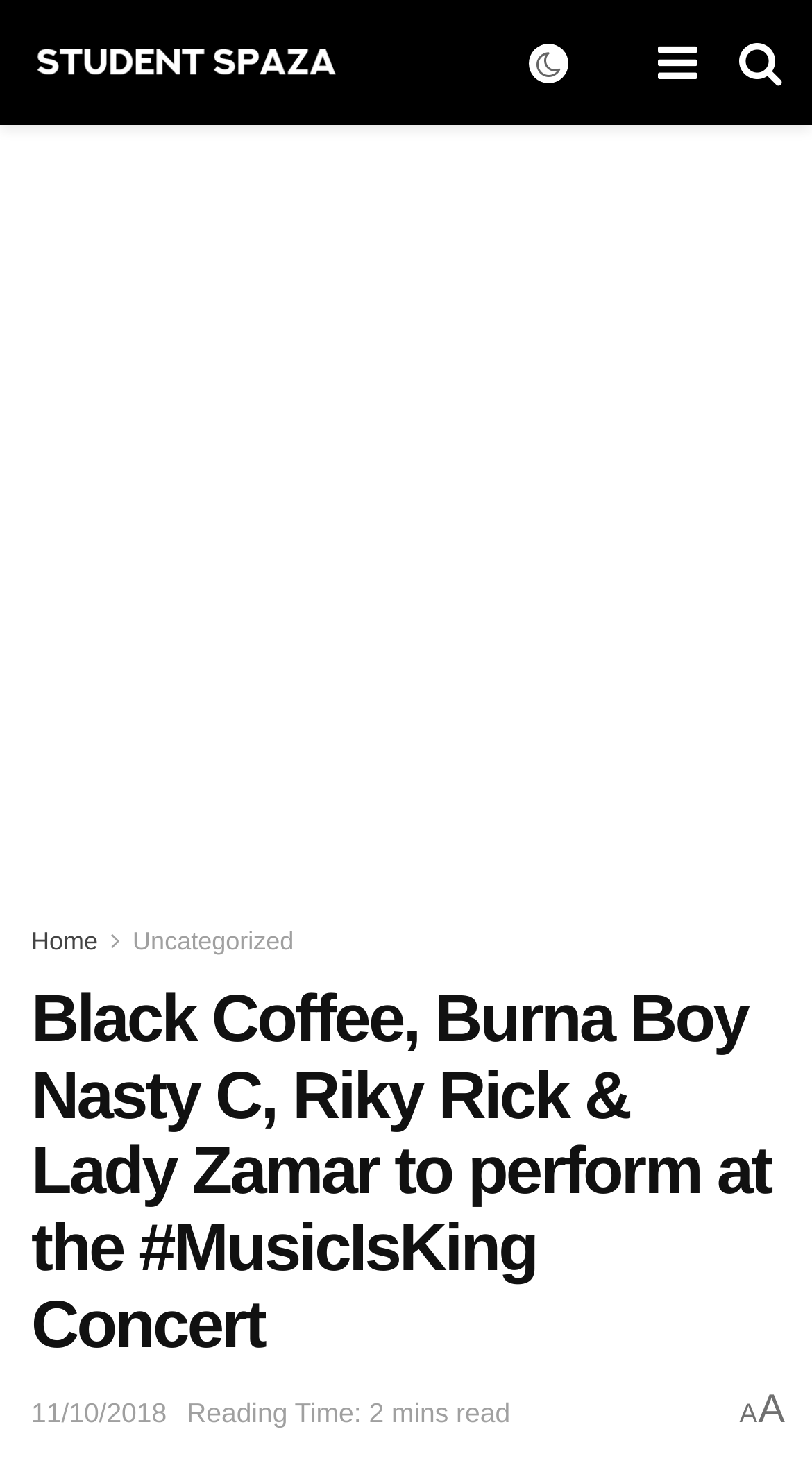Can you identify and provide the main heading of the webpage?

Black Coffee, Burna Boy Nasty C, Riky Rick & Lady Zamar to perform at the #MusicIsKing Concert